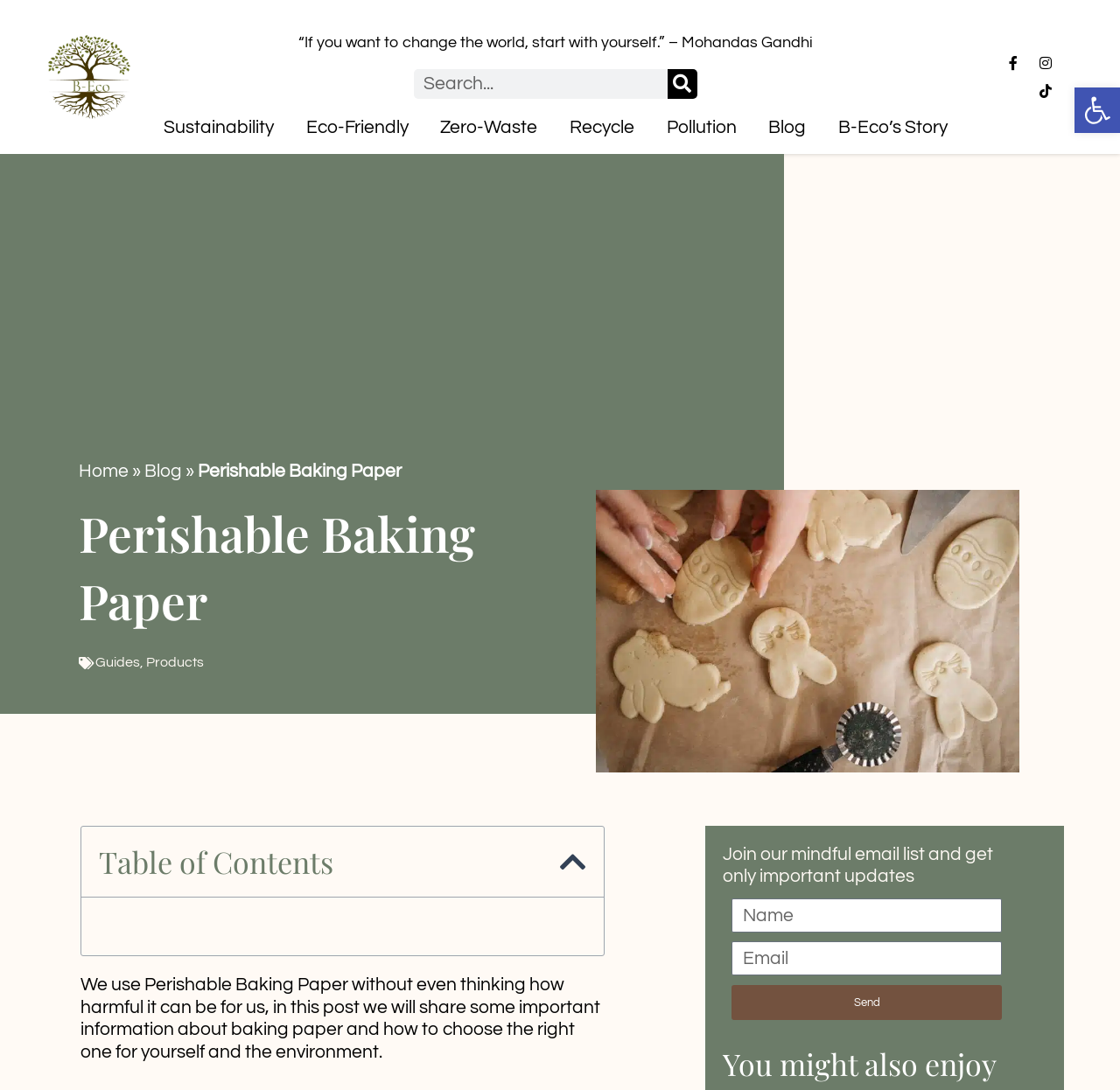Determine the bounding box coordinates of the area to click in order to meet this instruction: "Open Facebook page".

[0.892, 0.045, 0.917, 0.071]